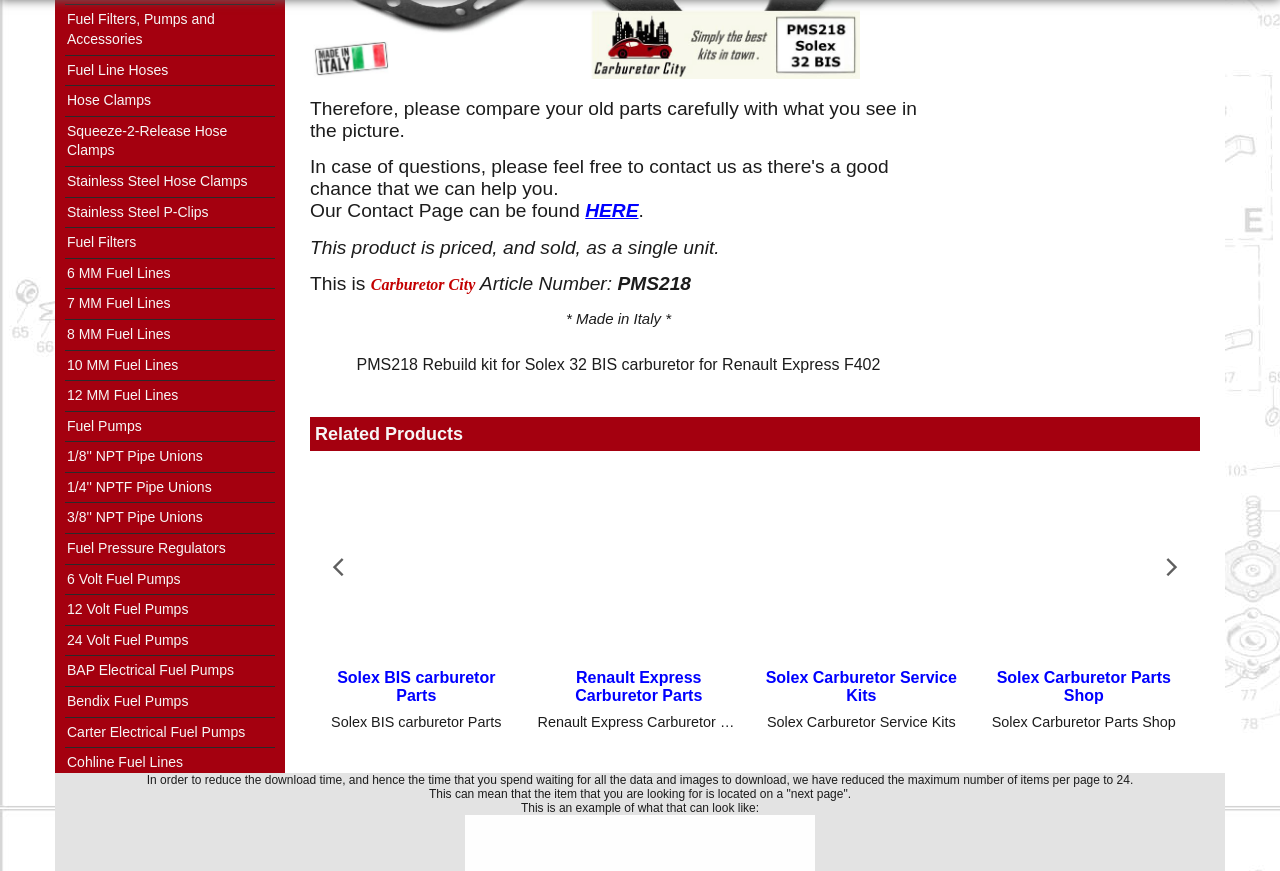Please find and report the bounding box coordinates of the element to click in order to perform the following action: "Explore Solex BIS carburetor Parts". The coordinates should be expressed as four float numbers between 0 and 1, in the format [left, top, right, bottom].

[0.246, 0.546, 0.404, 0.759]